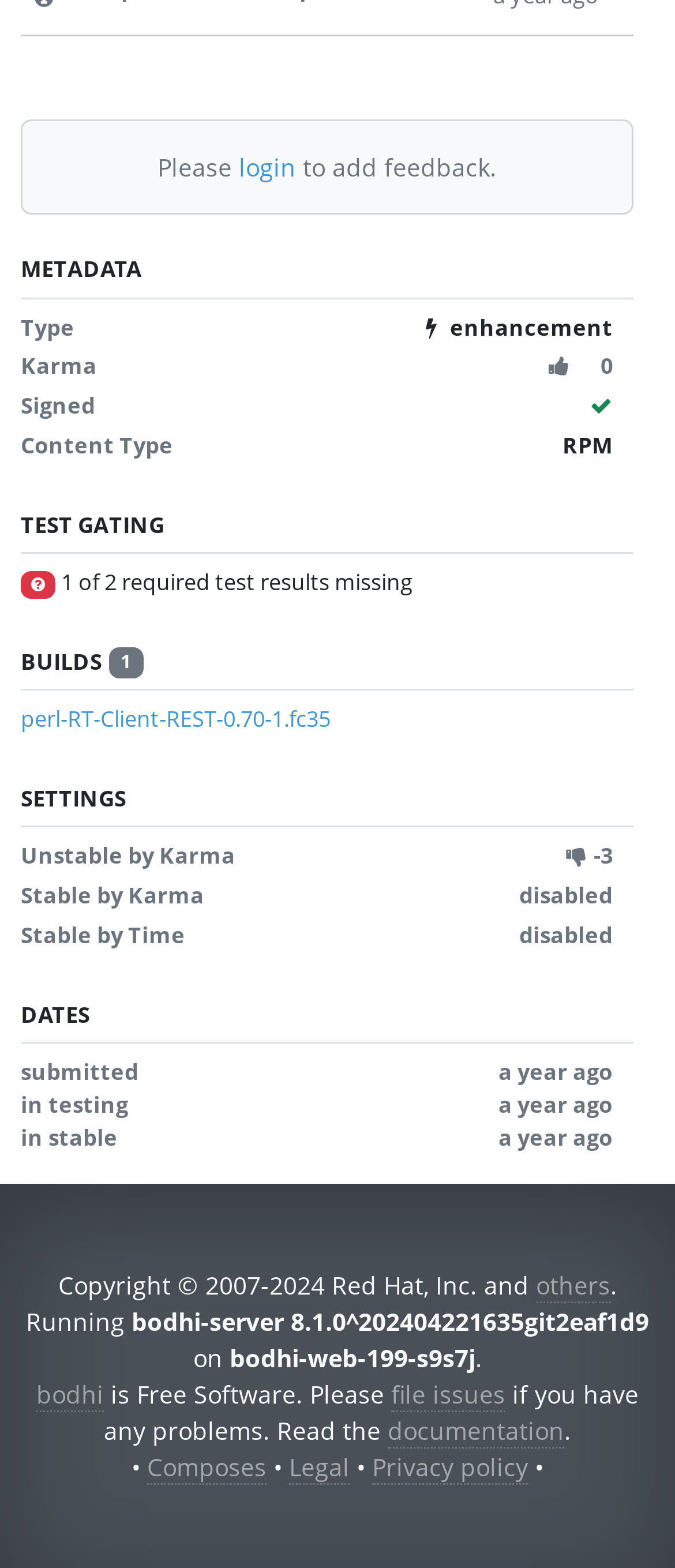Locate and provide the bounding box coordinates for the HTML element that matches this description: "others".

[0.794, 0.809, 0.904, 0.831]